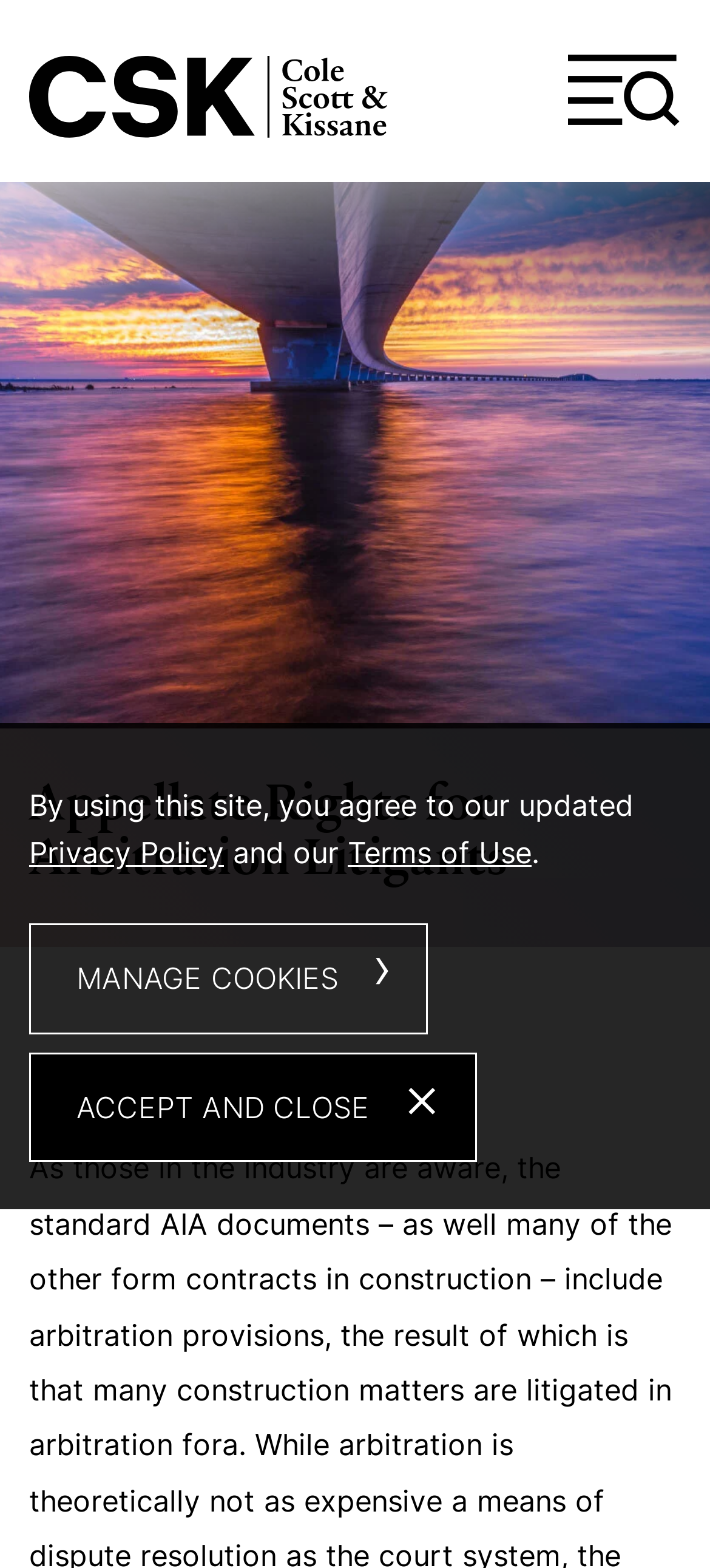What is the name of the law firm?
Provide a concise answer using a single word or phrase based on the image.

Cole, Scott & Kissane, P.A.